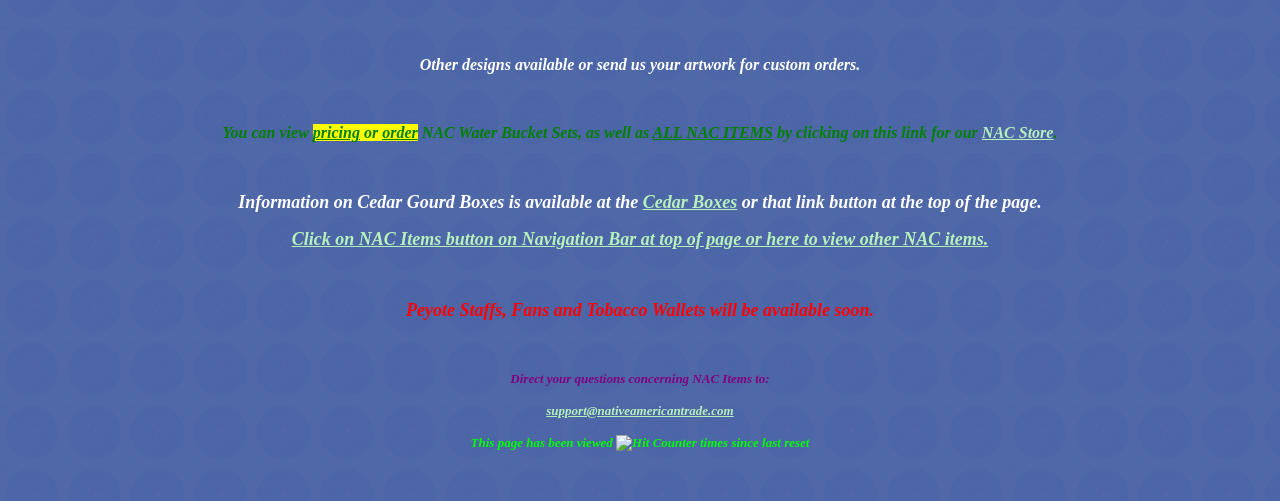Identify the bounding box coordinates for the UI element described as follows: "Davidson's GraphiX". Ensure the coordinates are four float numbers between 0 and 1, formatted as [left, top, right, bottom].

None